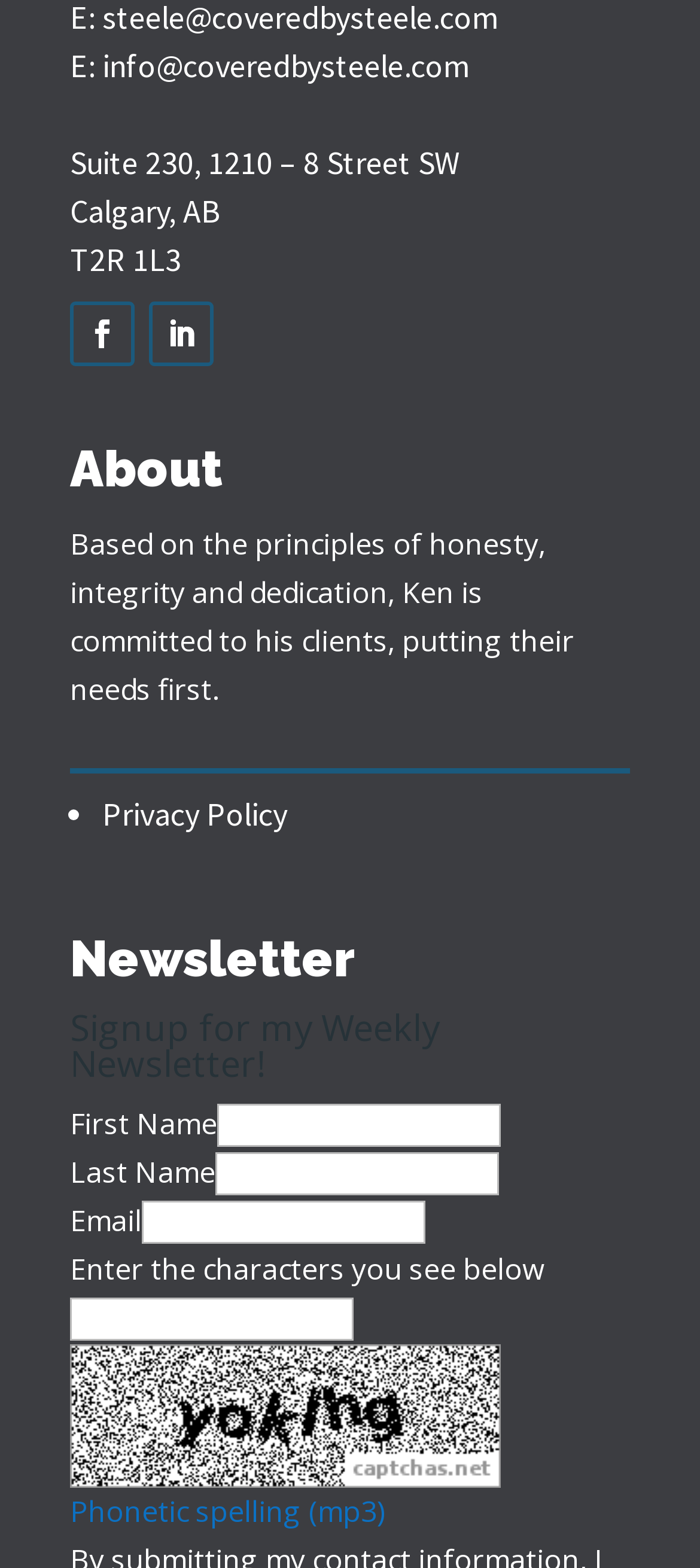Answer the question using only a single word or phrase: 
What is the purpose of the image?

CAPTCHA image